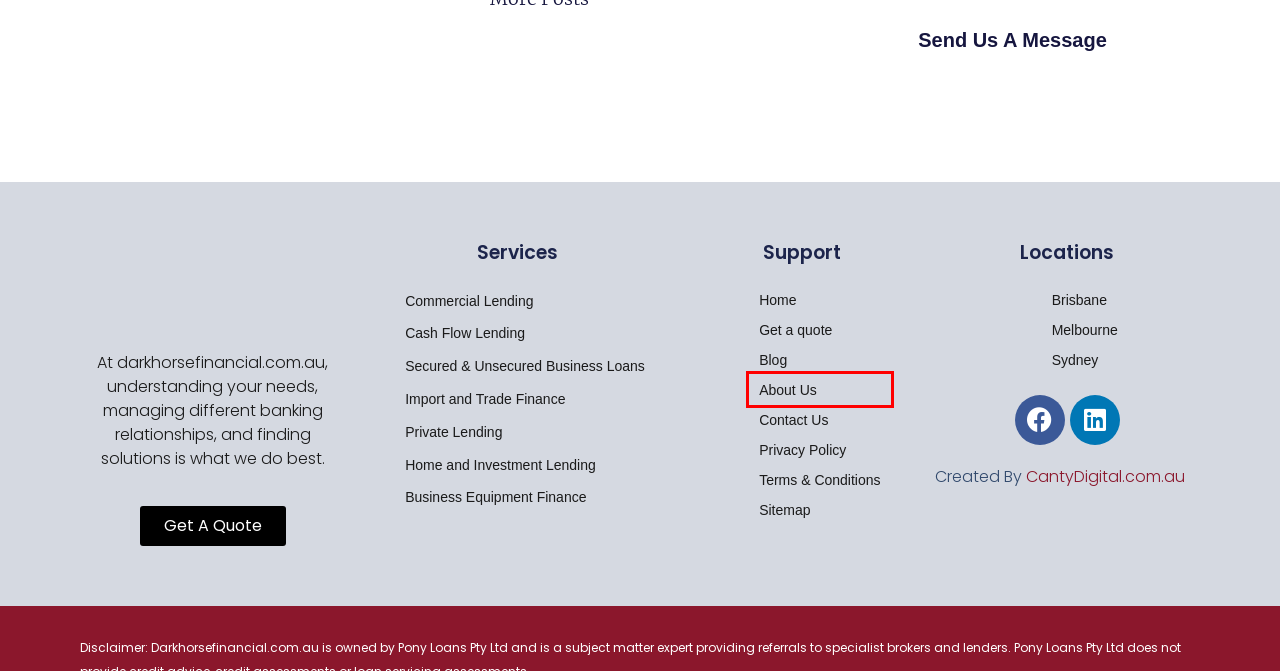Evaluate the webpage screenshot and identify the element within the red bounding box. Select the webpage description that best fits the new webpage after clicking the highlighted element. Here are the candidates:
A. About Us | Commercial Lending Solutions Australia | DHF
B. Secured & Unsecured Loans | darkhorsefinancial.com.au
C. Cash Flow Lending Australia - darkhorsefinancial.com.au
D. Business Loans in Brisbane | darkhorsefinancial.com.au
E. Business Loans in Melbourne | darkhorsefinancial.com.au
F. Privacy Policy - darkhorsefinancial.com.au
G. Trade & Import Finance Providers | darkhorsefinancial.com.au
H. Sitemap - darkhorsefinancial.com.au

A